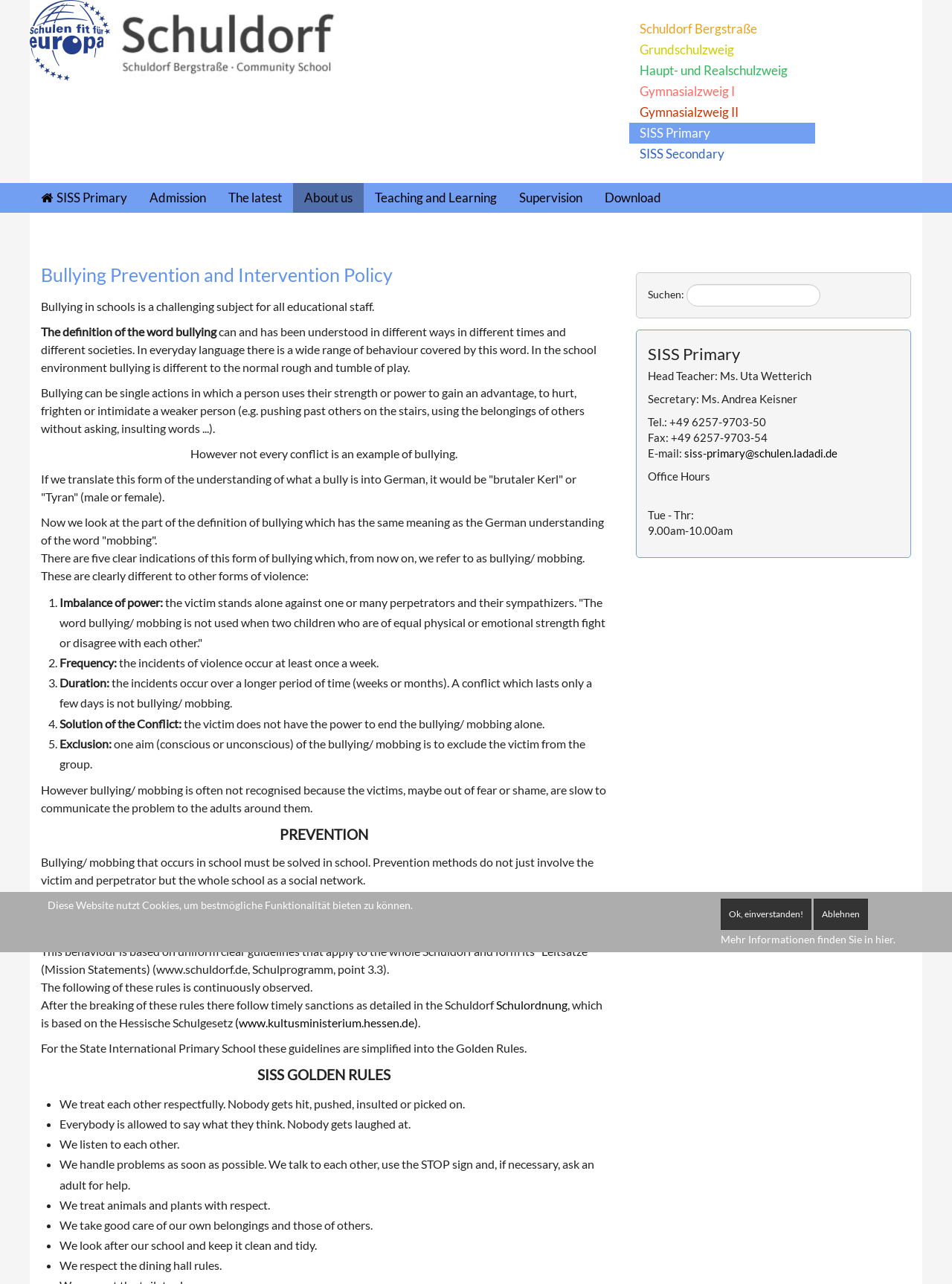Please determine the bounding box coordinates of the element's region to click in order to carry out the following instruction: "view Bullying Prevention and Intervention Policy". The coordinates should be four float numbers between 0 and 1, i.e., [left, top, right, bottom].

[0.043, 0.205, 0.412, 0.222]